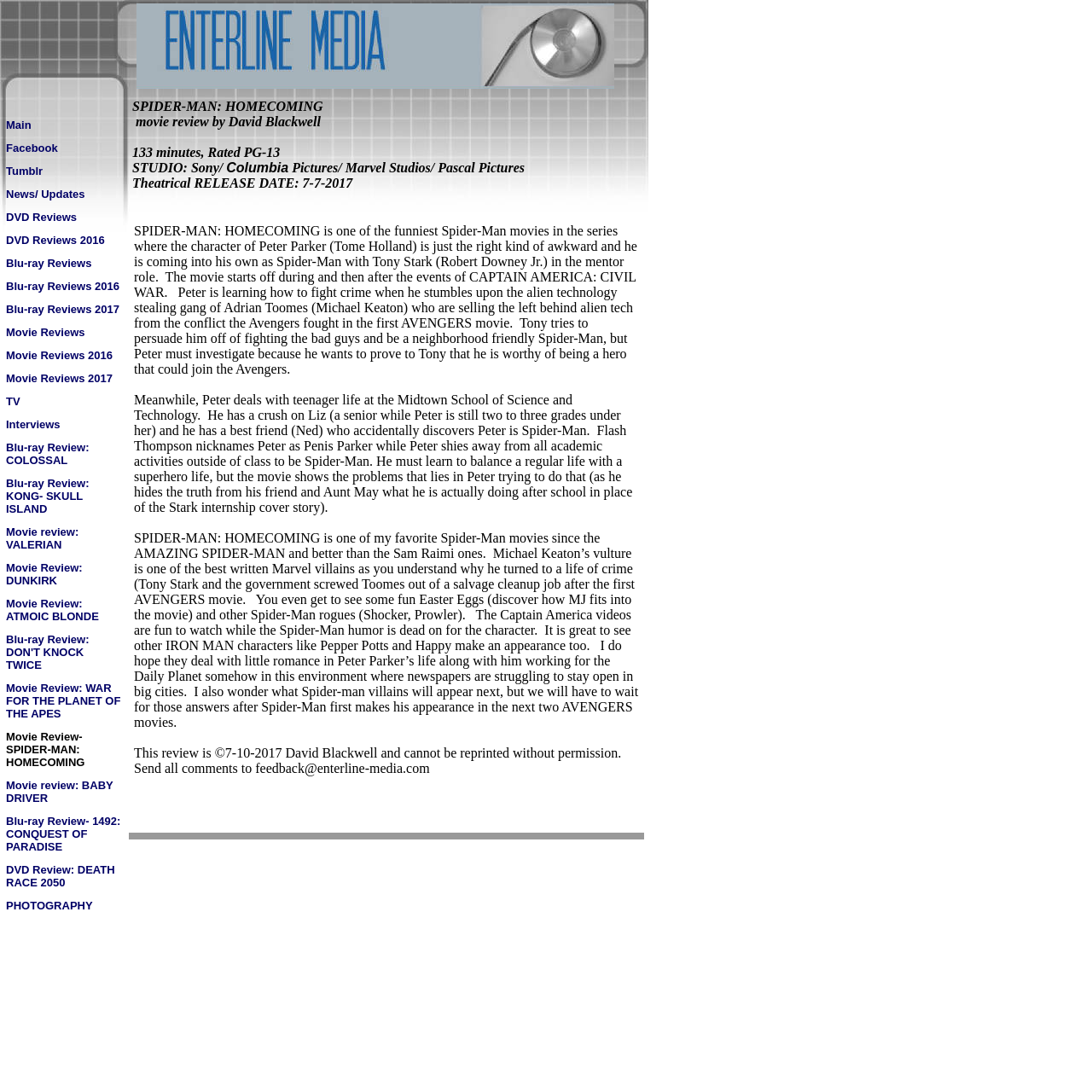Determine the bounding box coordinates of the UI element that matches the following description: "Movie Reviews". The coordinates should be four float numbers between 0 and 1 in the format [left, top, right, bottom].

[0.005, 0.297, 0.078, 0.31]